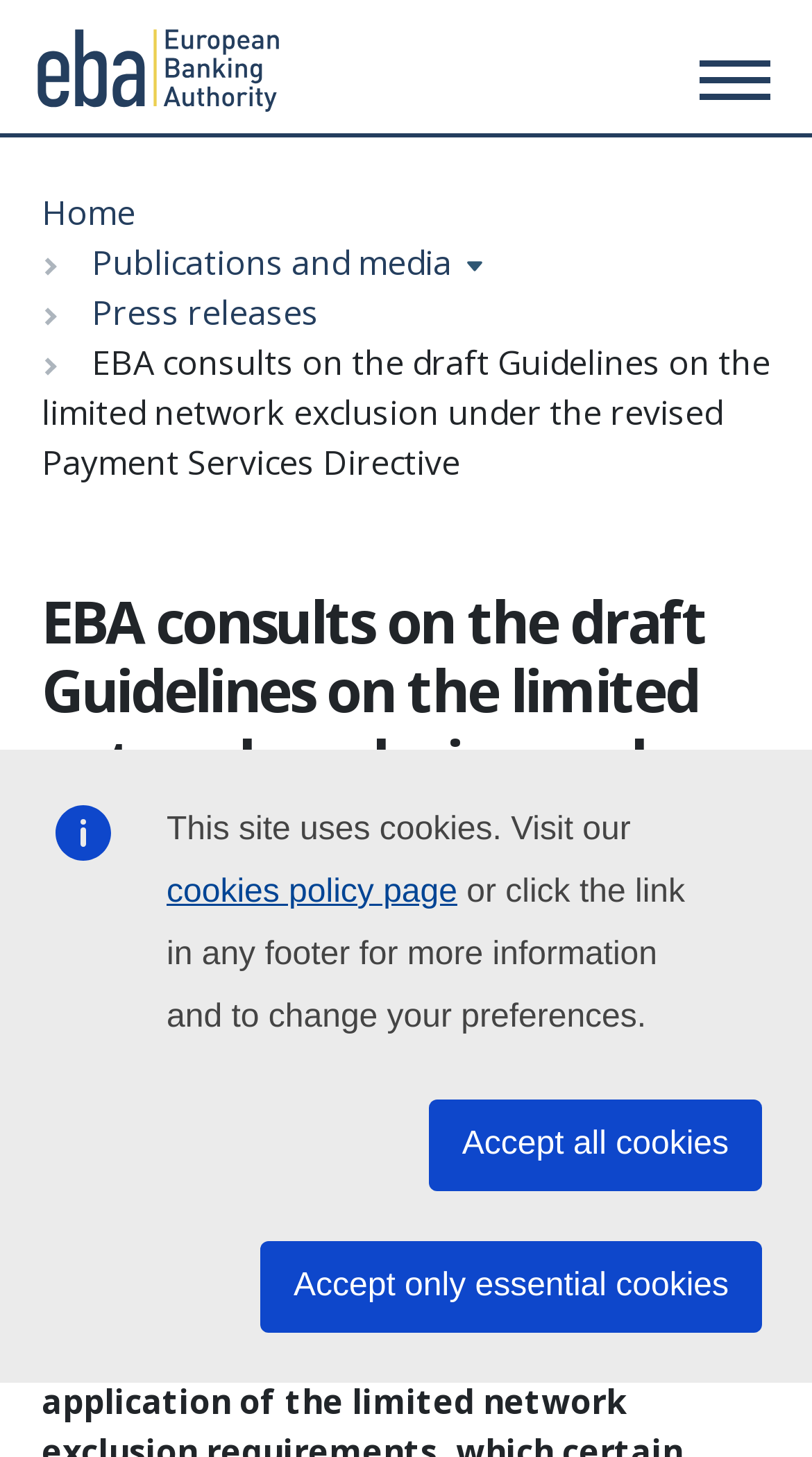What is the category of the news?
Please give a detailed and elaborate answer to the question based on the image.

I determined the category of the news by analyzing the breadcrumb navigation, which contains a link to 'Press releases', indicating that the news is related to press releases.